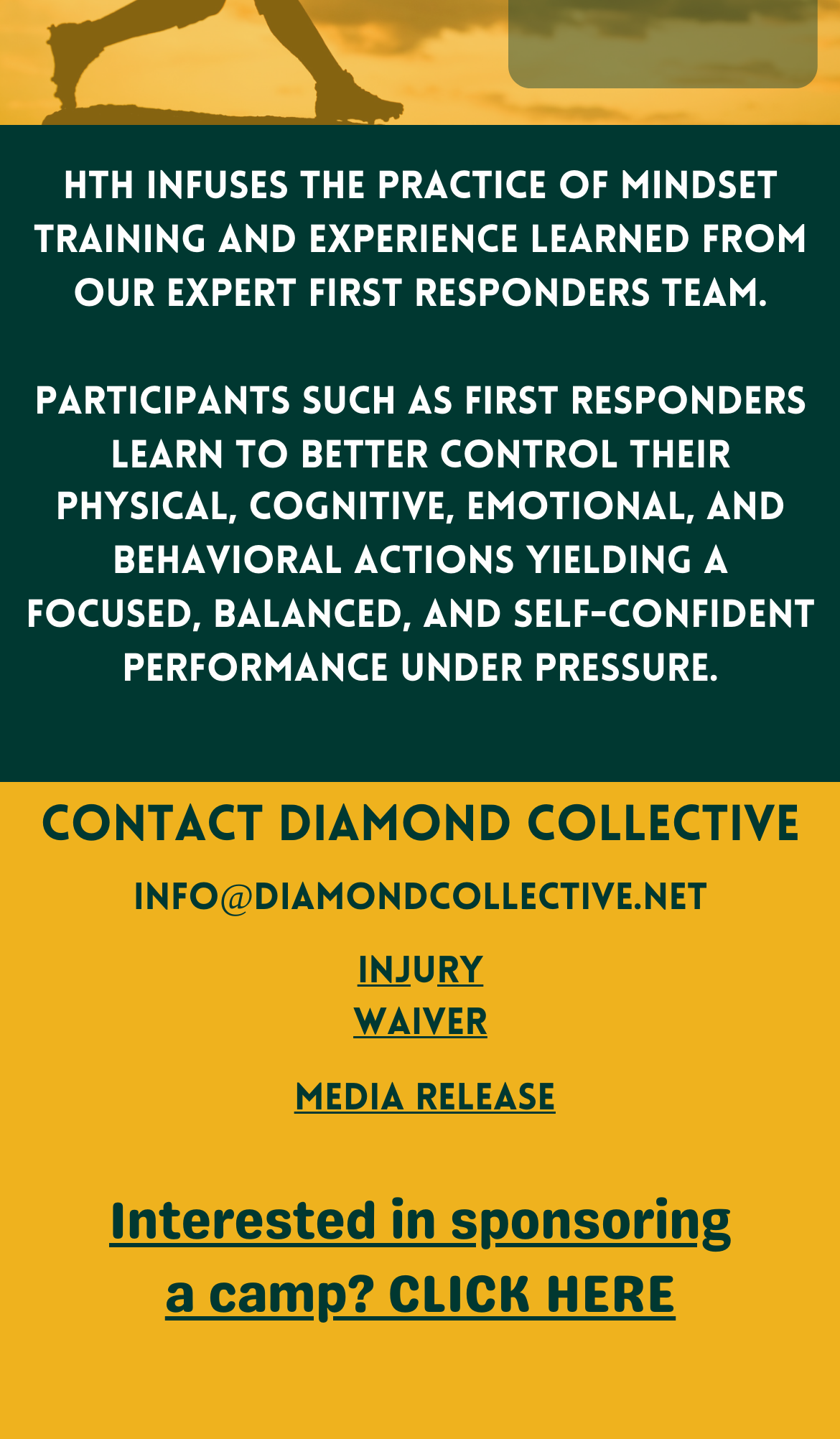Please find the bounding box coordinates (top-left x, top-left y, bottom-right x, bottom-right y) in the screenshot for the UI element described as follows: a camp? C

[0.196, 0.879, 0.501, 0.922]